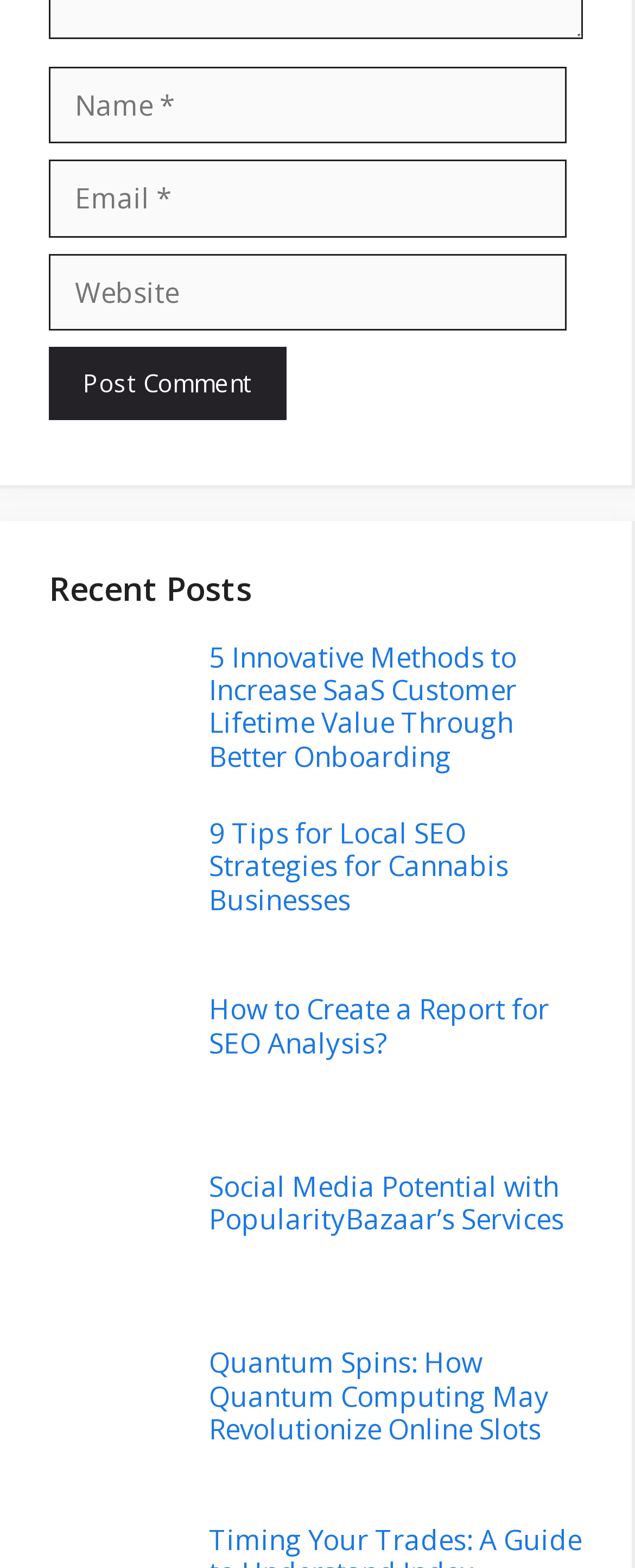Locate the coordinates of the bounding box for the clickable region that fulfills this instruction: "Click the Post Comment button".

[0.077, 0.221, 0.451, 0.267]